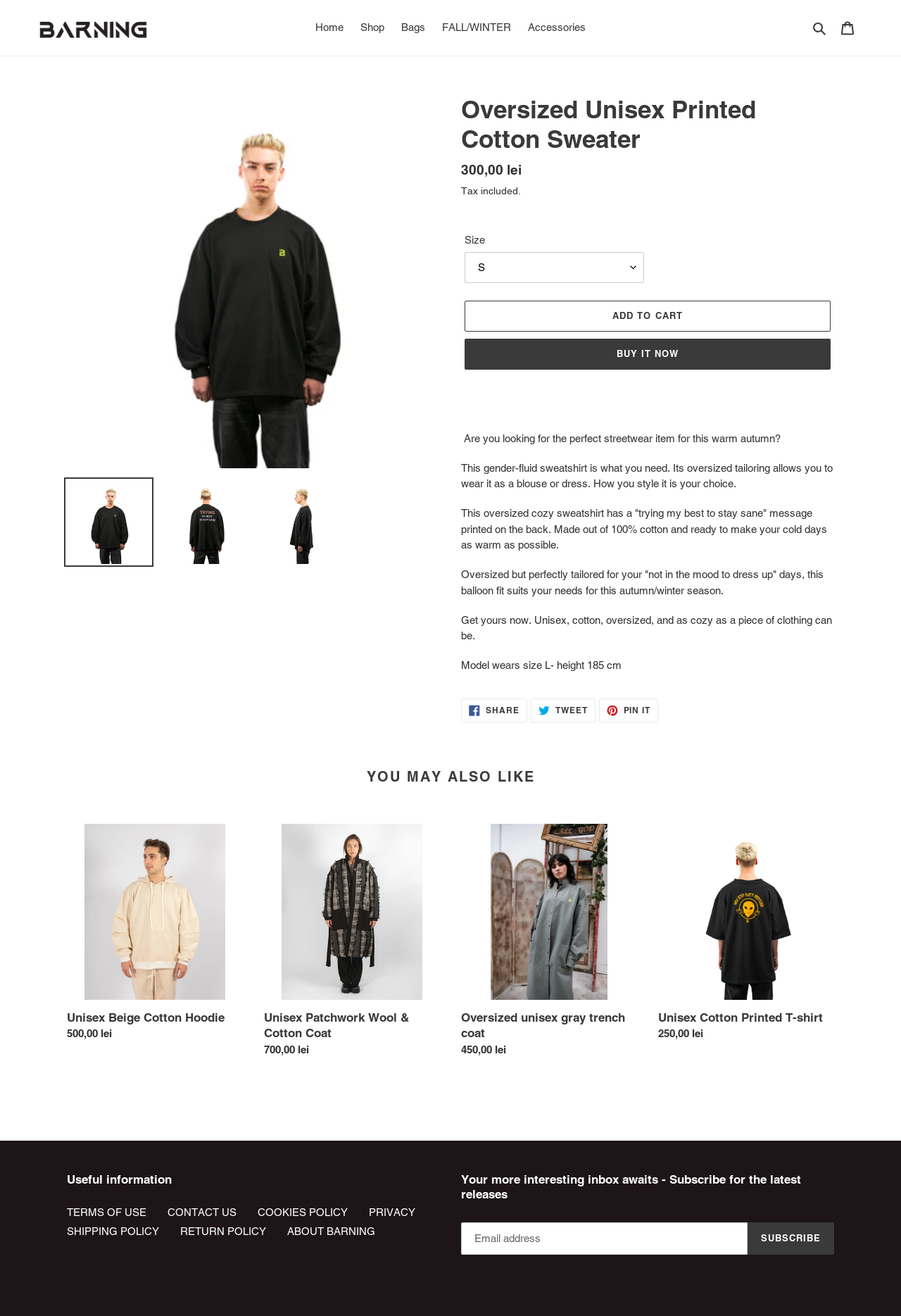Locate the bounding box coordinates of the UI element described by: "About". The bounding box coordinates should consist of four float numbers between 0 and 1, i.e., [left, top, right, bottom].

None